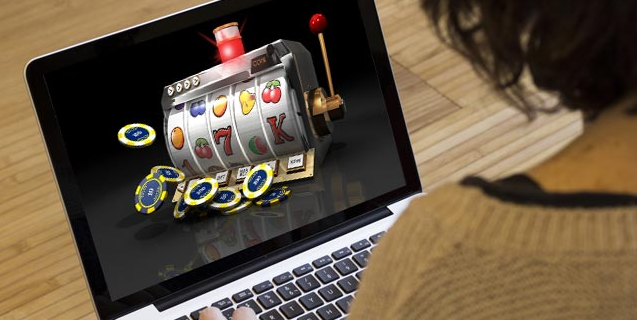What is the background of the scene?
Look at the image and respond with a one-word or short-phrase answer.

Warm wooden textures